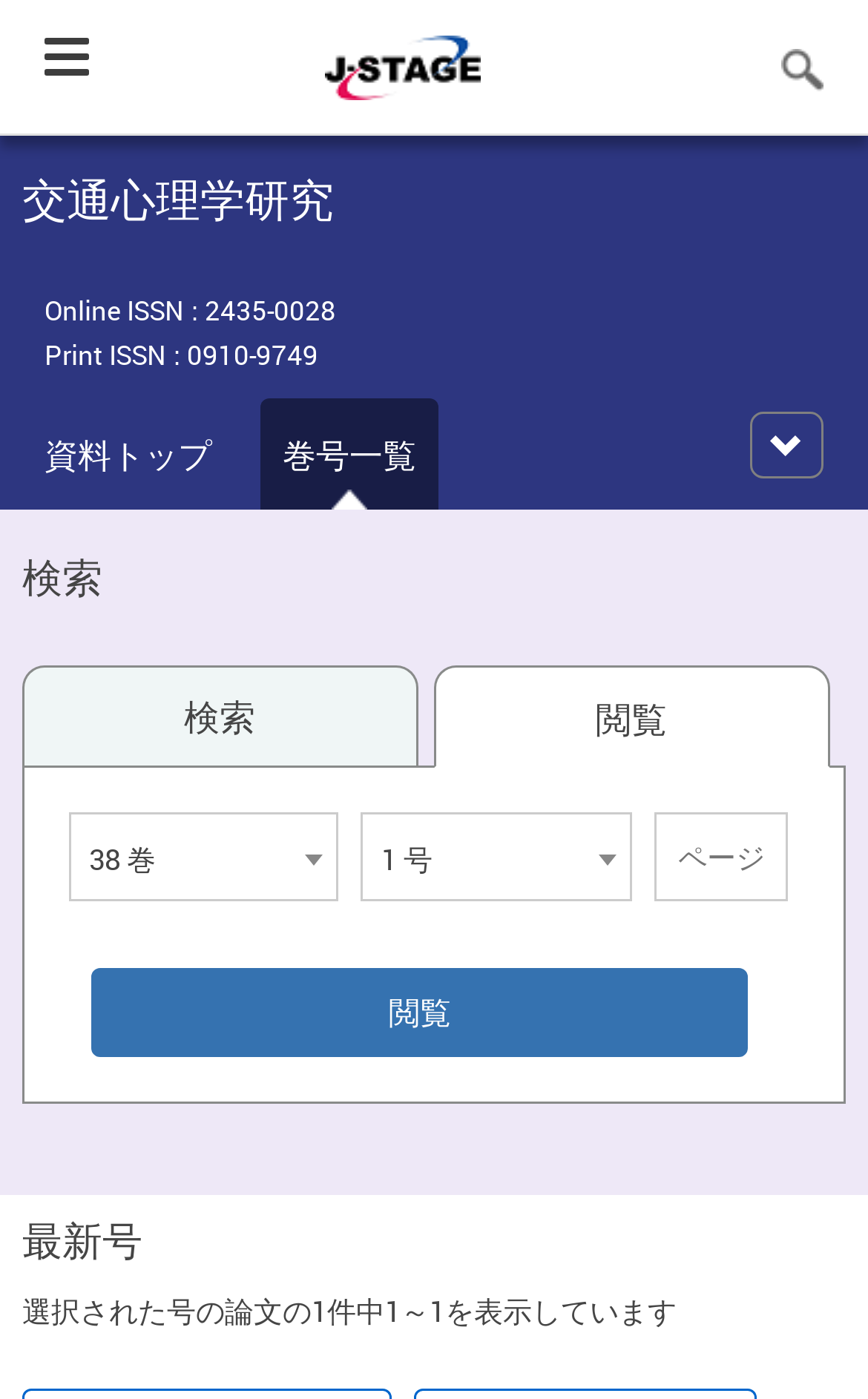Please find the bounding box for the following UI element description. Provide the coordinates in (top-left x, top-left y, bottom-right x, bottom-right y) format, with values between 0 and 1: parent_node: Toggle navigation

[0.373, 0.0, 0.655, 0.092]